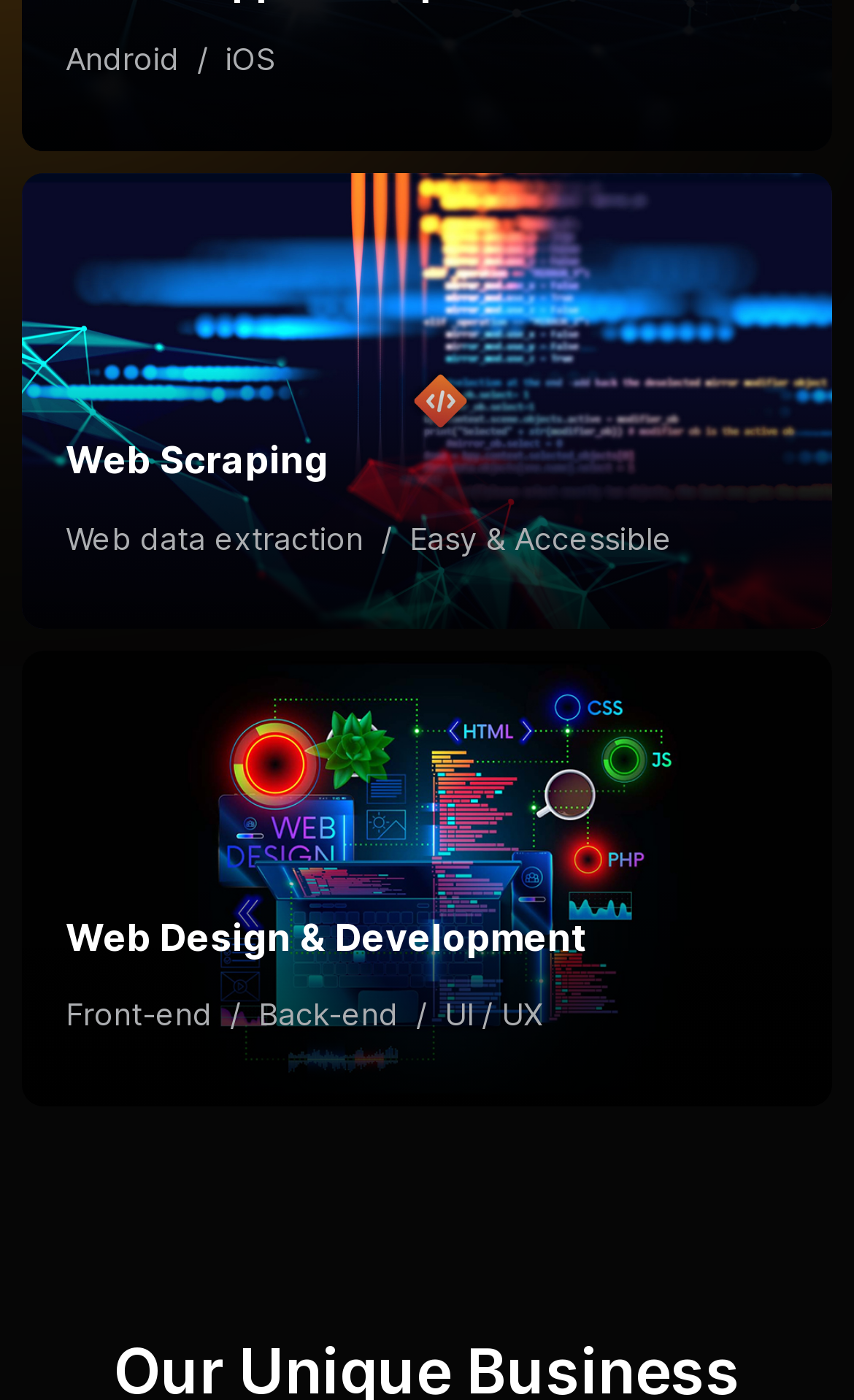Using the description: "View Map", identify the bounding box of the corresponding UI element in the screenshot.

None